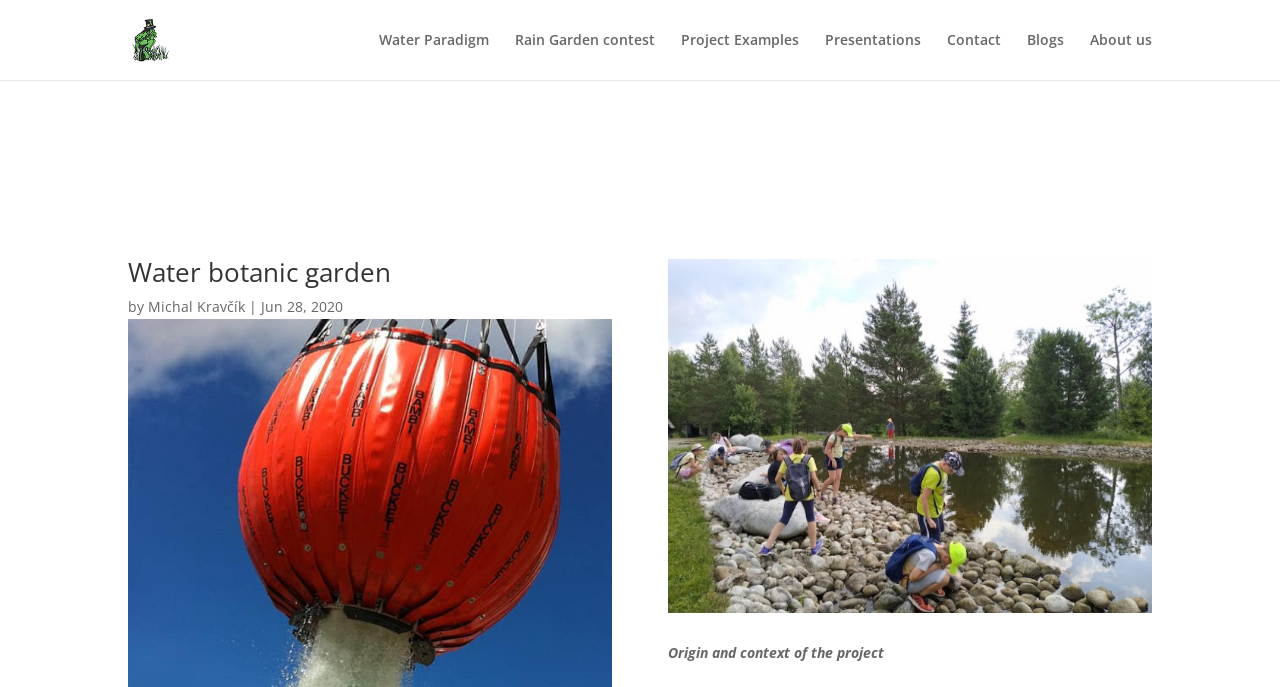Determine the bounding box for the described HTML element: "Rain Garden contest". Ensure the coordinates are four float numbers between 0 and 1 in the format [left, top, right, bottom].

[0.402, 0.048, 0.512, 0.116]